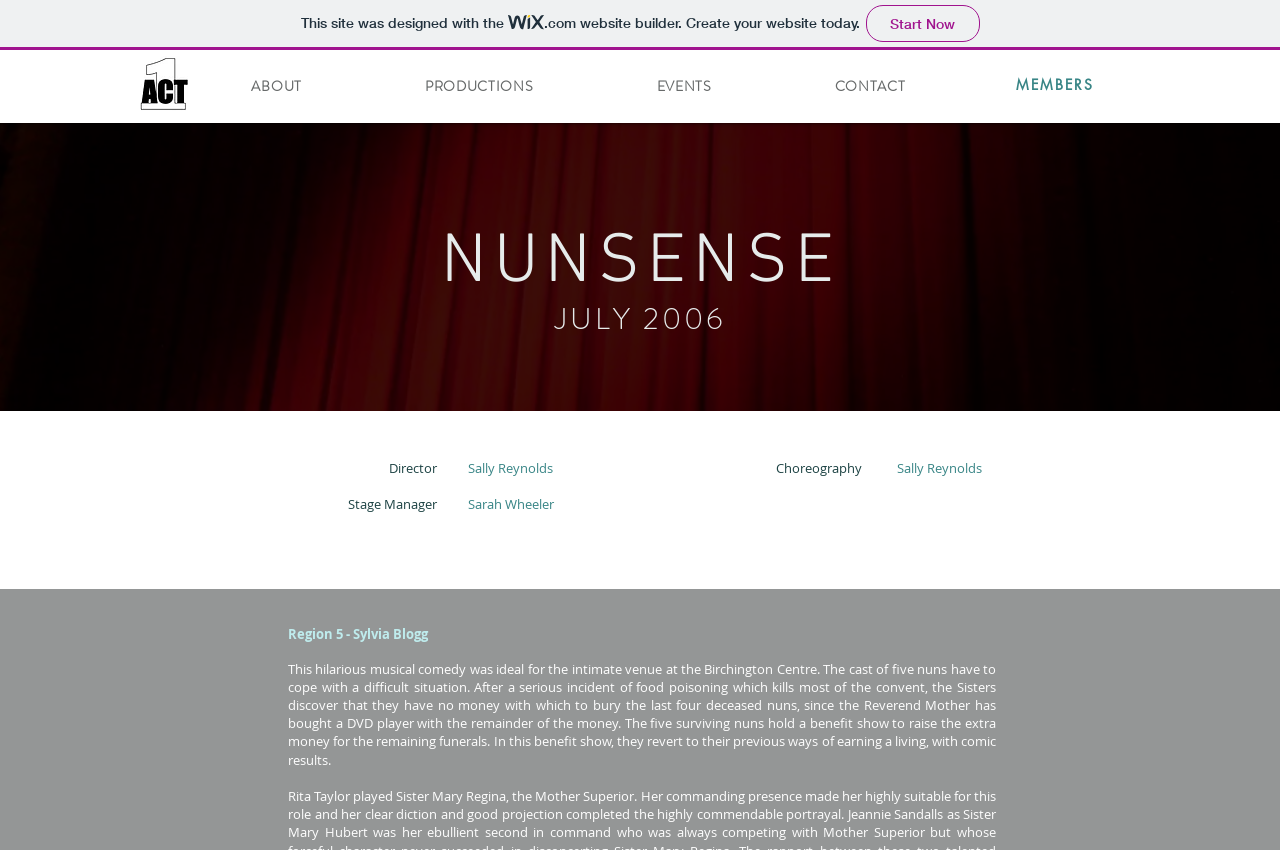Please examine the image and answer the question with a detailed explanation:
What is the name of the theatre company?

The answer can be found by looking at the logo image on the top left of the webpage, which is described as 'Act 1 logo.jpg'.